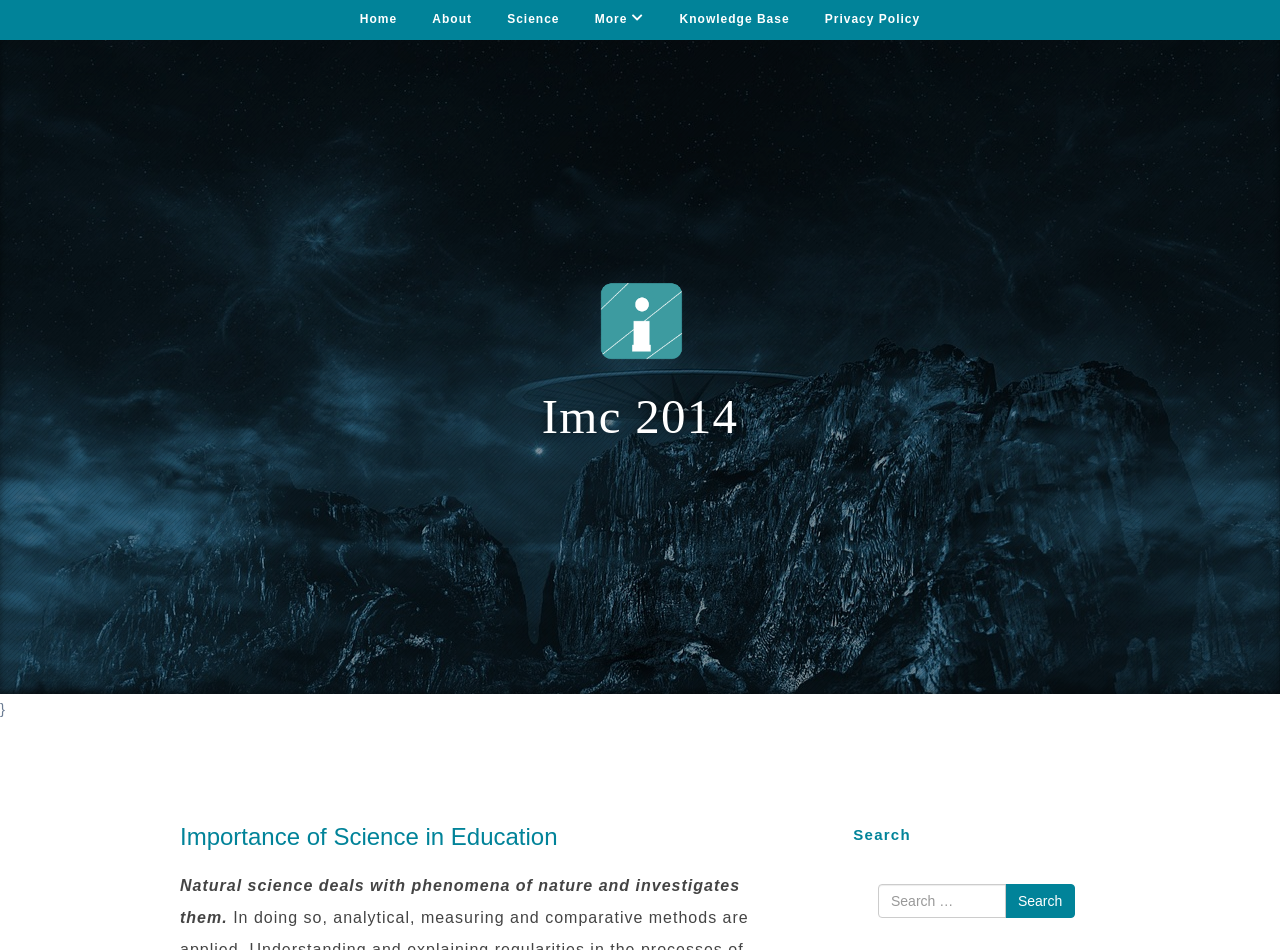What is the function of the 'More' link?
With the help of the image, please provide a detailed response to the question.

The 'More' link is located in the main menu, and it is likely that it provides access to additional content or submenus that are not immediately visible. This is a common convention in web design, where a 'More' link is used to provide additional options or content.